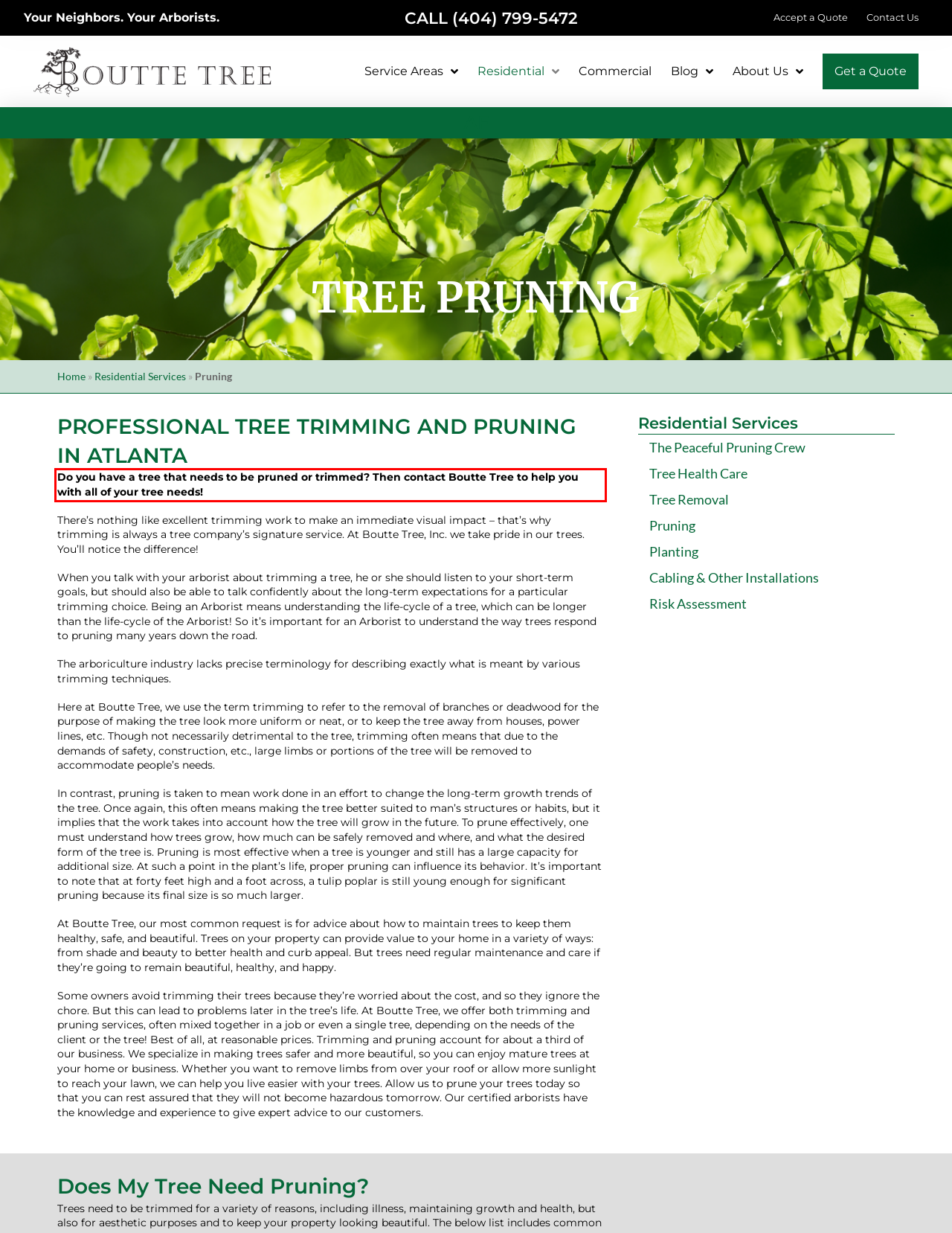Identify the text inside the red bounding box on the provided webpage screenshot by performing OCR.

Do you have a tree that needs to be pruned or trimmed? Then contact Boutte Tree to help you with all of your tree needs!